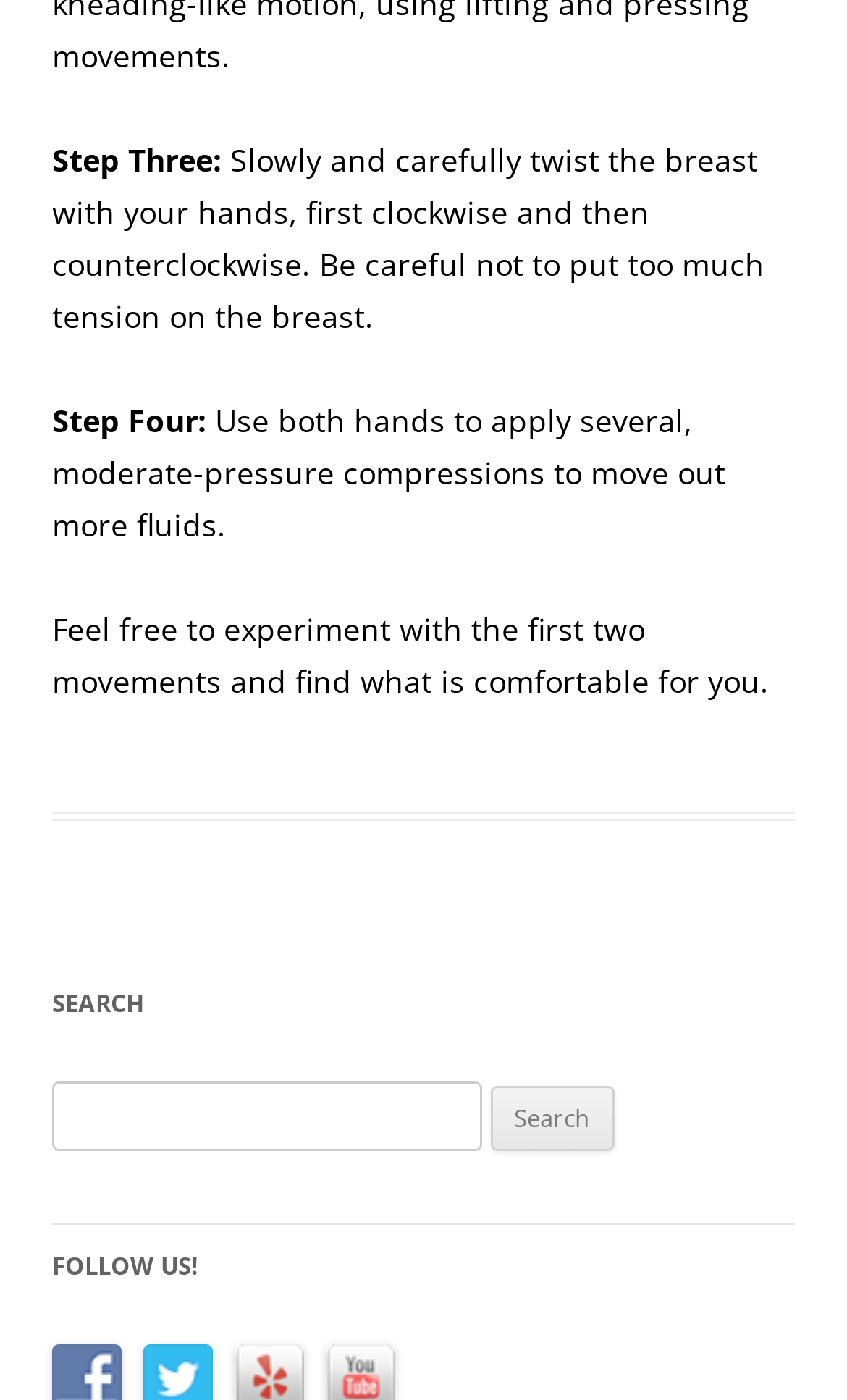What is the action described in Step Four?
Using the image, provide a detailed and thorough answer to the question.

I read the static text element describing Step Four, which says 'Use both hands to apply several, moderate-pressure compressions to move out more fluids.' This suggests that the action described in Step Four is to apply compressions.